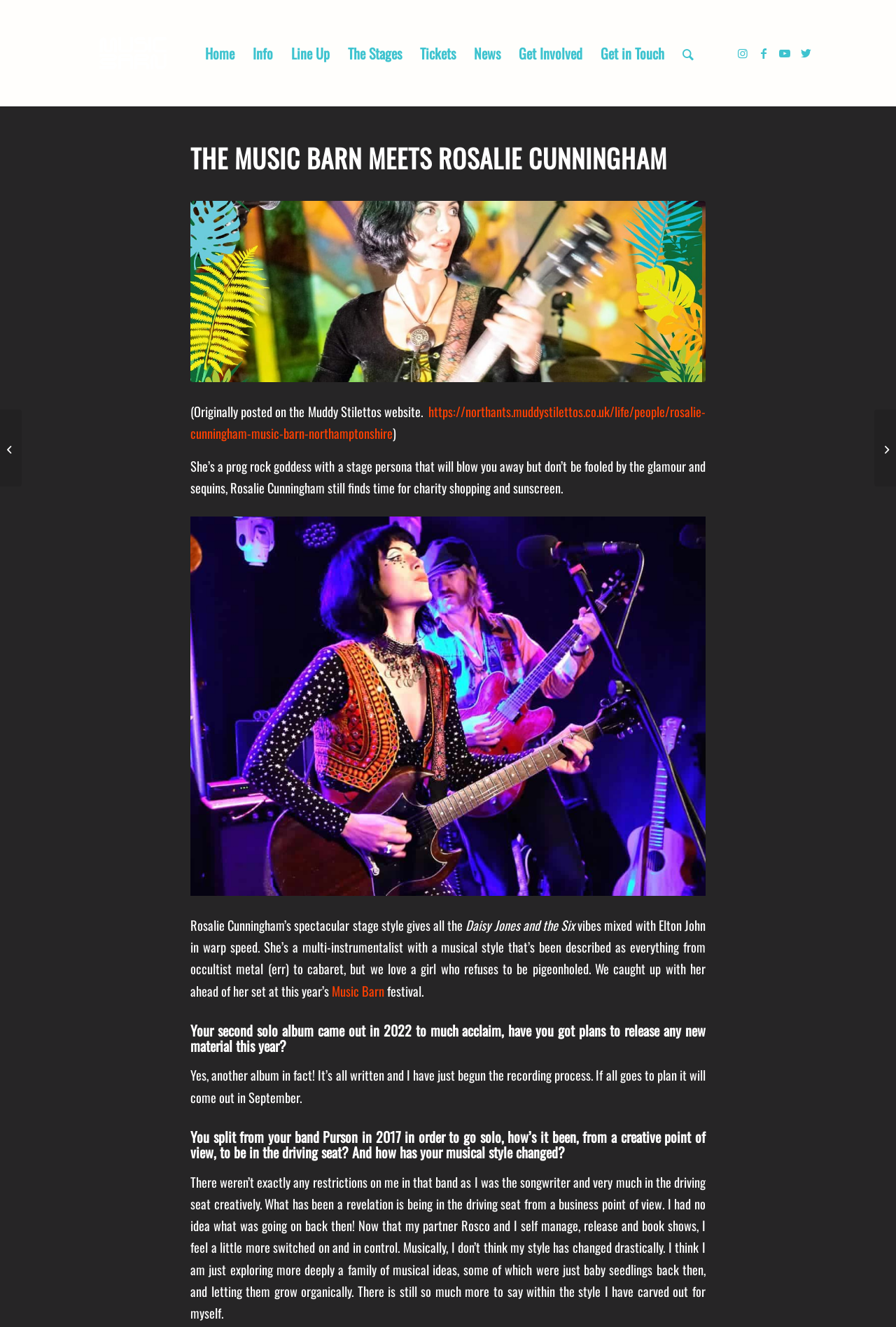Please provide the bounding box coordinates for the element that needs to be clicked to perform the instruction: "Collapse sidebar". The coordinates must consist of four float numbers between 0 and 1, formatted as [left, top, right, bottom].

None